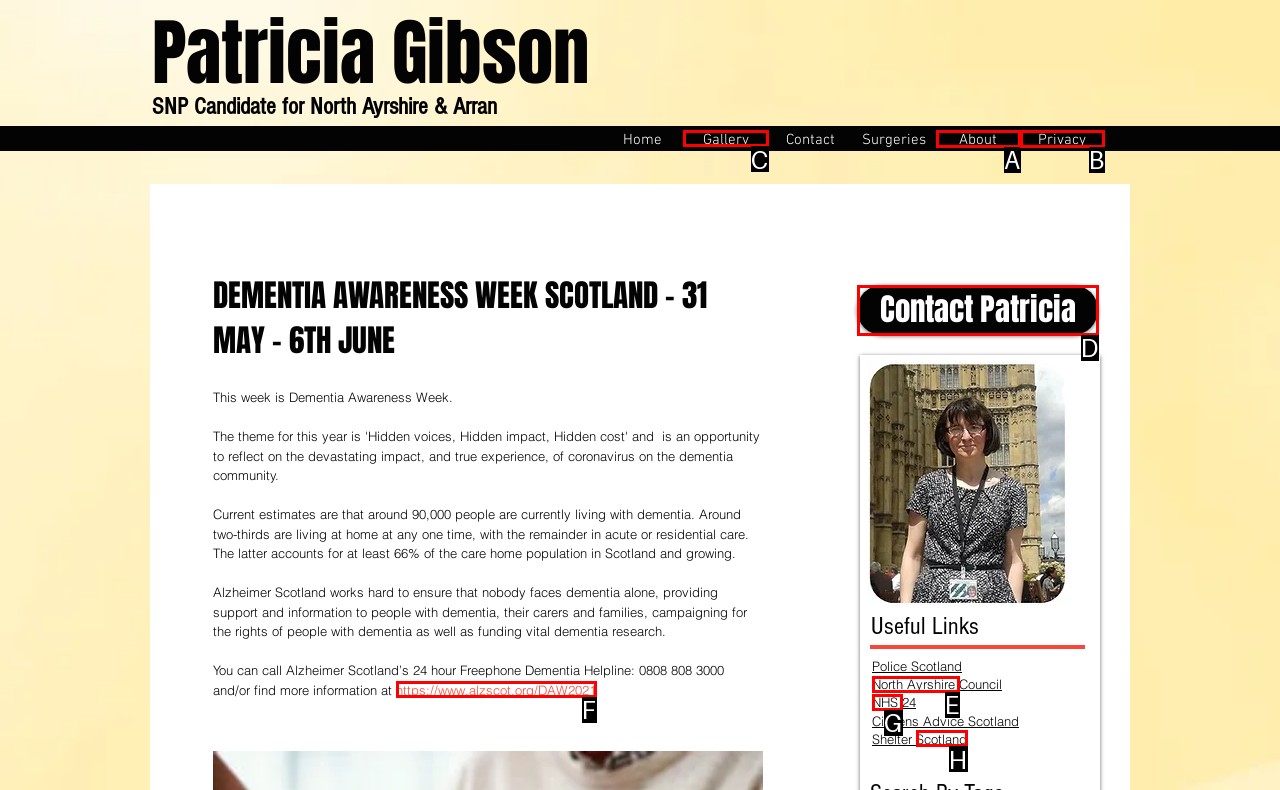Select the appropriate HTML element to click on to finish the task: View the Gallery.
Answer with the letter corresponding to the selected option.

C